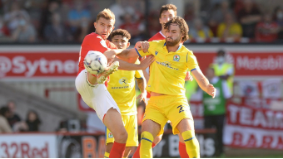Please give a concise answer to this question using a single word or phrase: 
What is the atmosphere of the football match?

lively